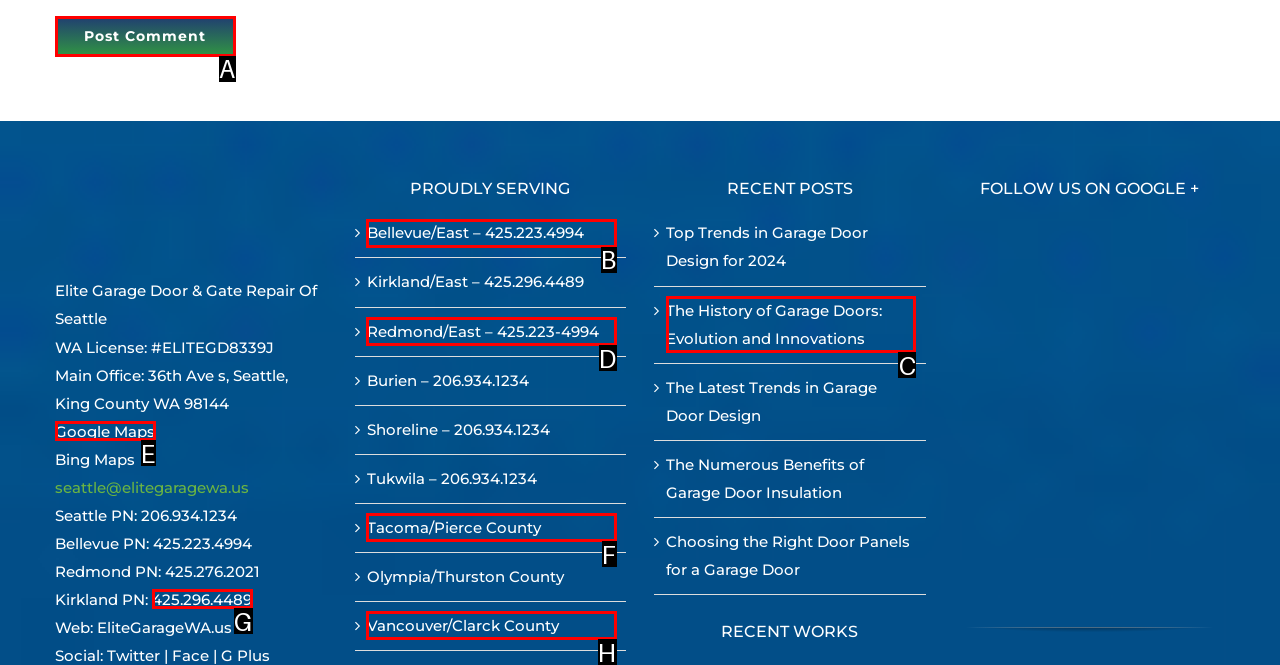Given the description: name="submit" value="Post Comment"
Identify the letter of the matching UI element from the options.

A